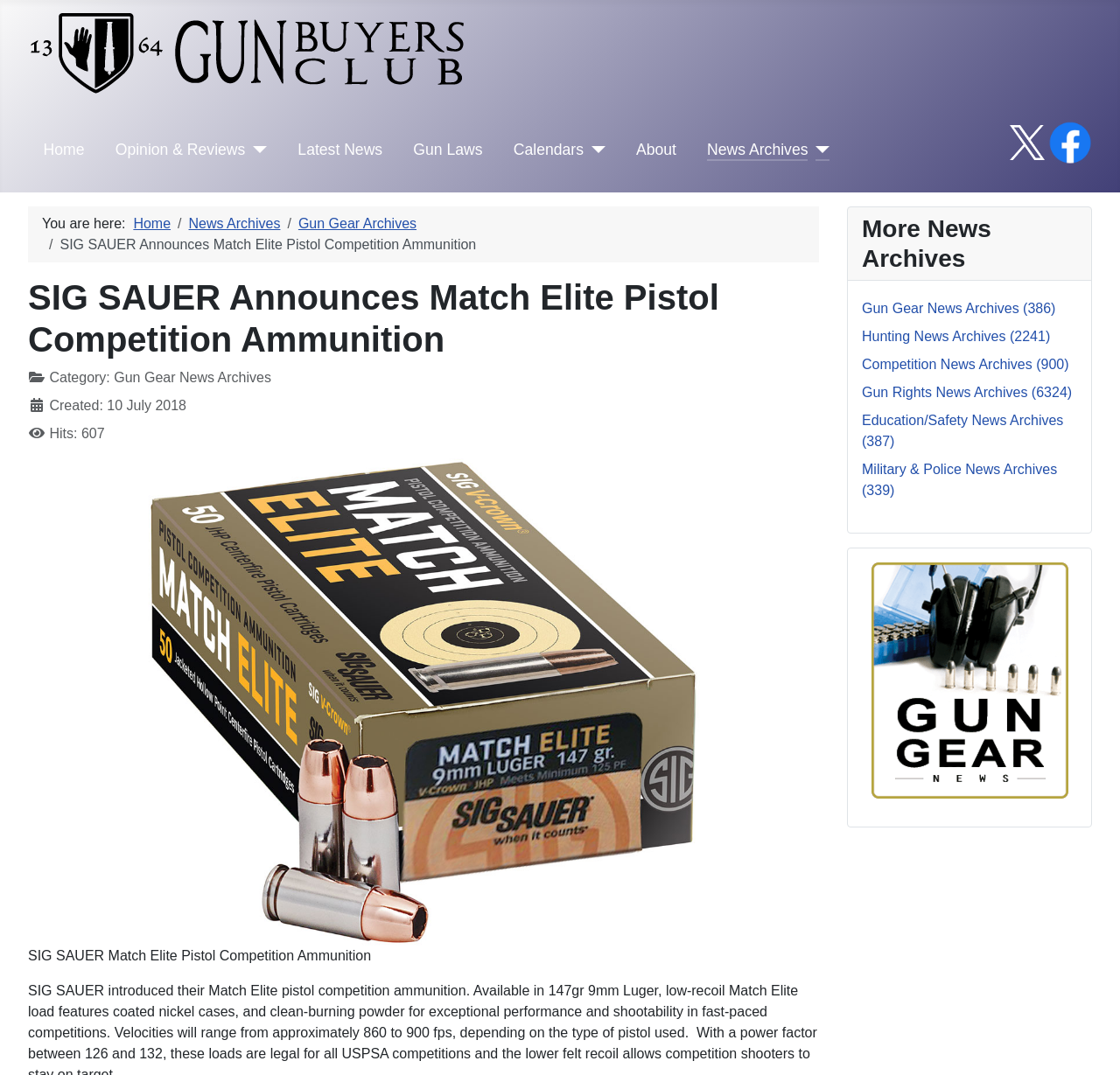Please identify the bounding box coordinates of the clickable area that will allow you to execute the instruction: "Click on Gun Buyers Club".

[0.025, 0.033, 0.416, 0.062]